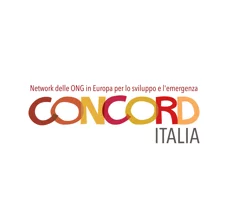Give a thorough explanation of the elements present in the image.

The image features the logo of "CONCORD ITALIA," a network that represents NGOs in Europe focused on development and emergency response. The logo prominently displays the word "CONCORD" in a vibrant, multi-colored font, symbolizing collaboration and solidarity. Below, the word "ITALIA" is presented in a bold, more subdued typeface, indicating its Italian roots. Accompanying this visual element is a tagline in Italian, translating to "Network of NGOs in Europe for development and emergency," highlighting the organization's mission to foster cooperation among non-governmental organizations to address social challenges effectively.